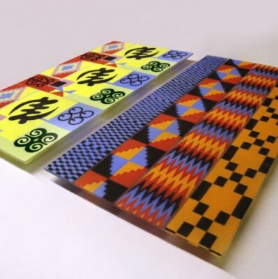Respond to the question below with a single word or phrase: What is the inspiration for the glass designs?

Kente patterns and Adinkra symbols